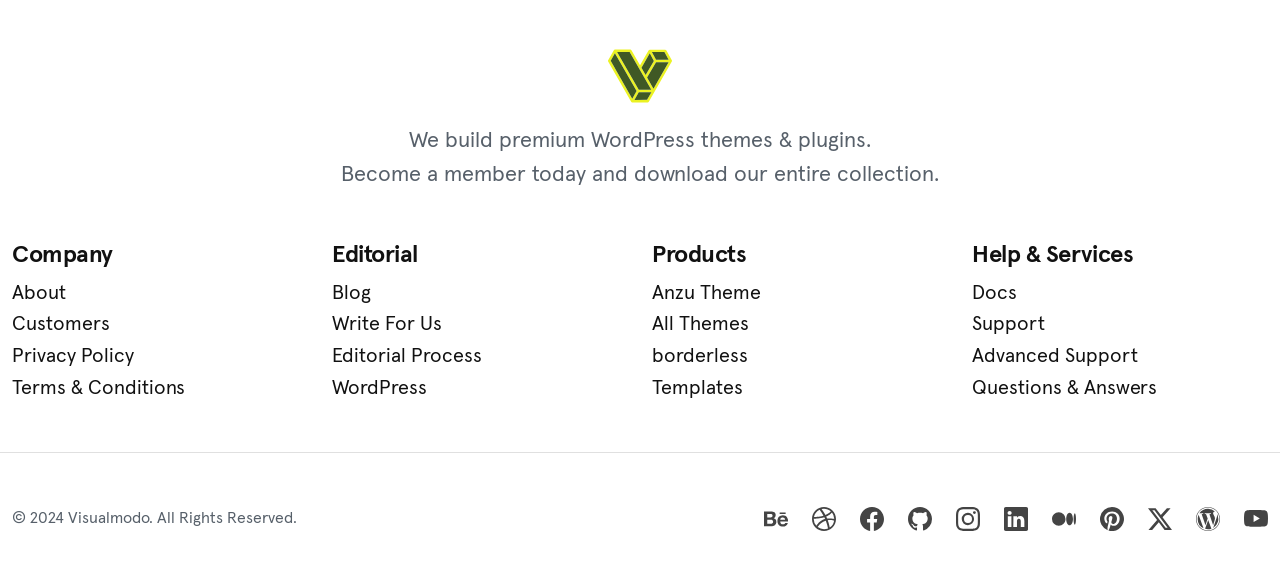Use the details in the image to answer the question thoroughly: 
What type of products does the company offer?

Based on the StaticText element with the text 'We build premium WordPress themes & plugins.', it can be inferred that the company offers WordPress themes and plugins.